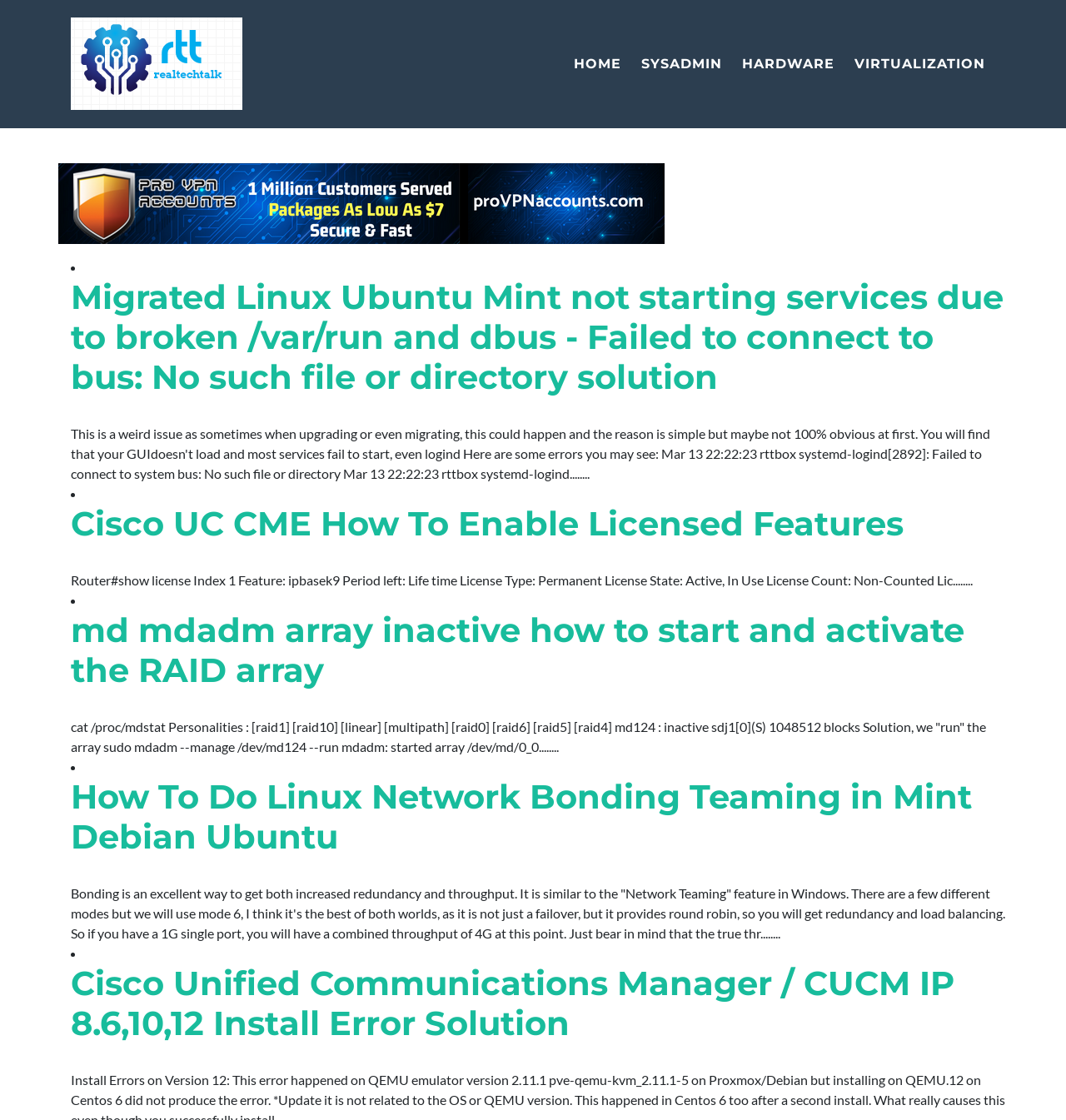Determine the bounding box for the UI element as described: "Home". The coordinates should be represented as four float numbers between 0 and 1, formatted as [left, top, right, bottom].

[0.532, 0.048, 0.589, 0.078]